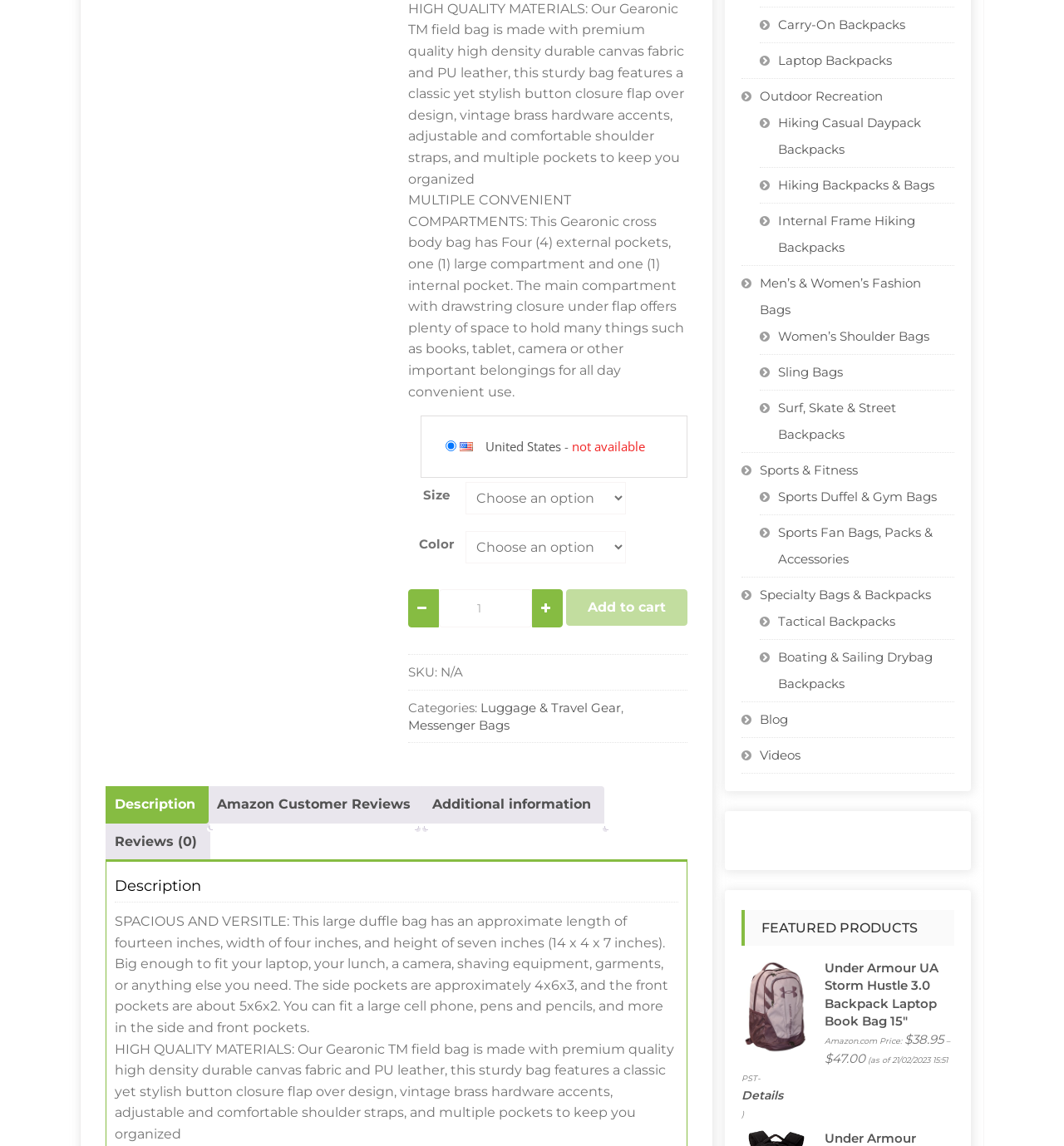Can you specify the bounding box coordinates of the area that needs to be clicked to fulfill the following instruction: "Click the 'Elekta' link"?

None